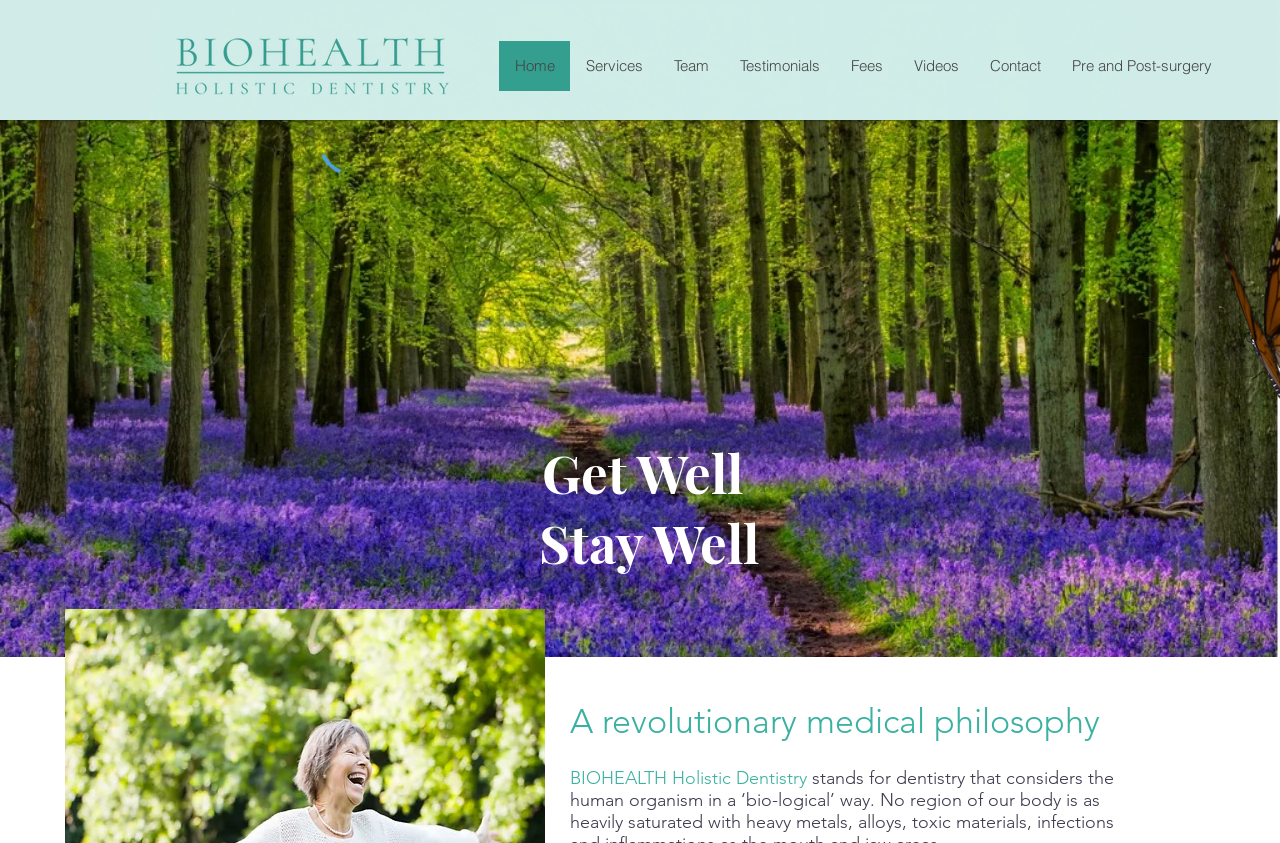Extract the bounding box coordinates for the described element: "Services". The coordinates should be represented as four float numbers between 0 and 1: [left, top, right, bottom].

[0.445, 0.049, 0.514, 0.108]